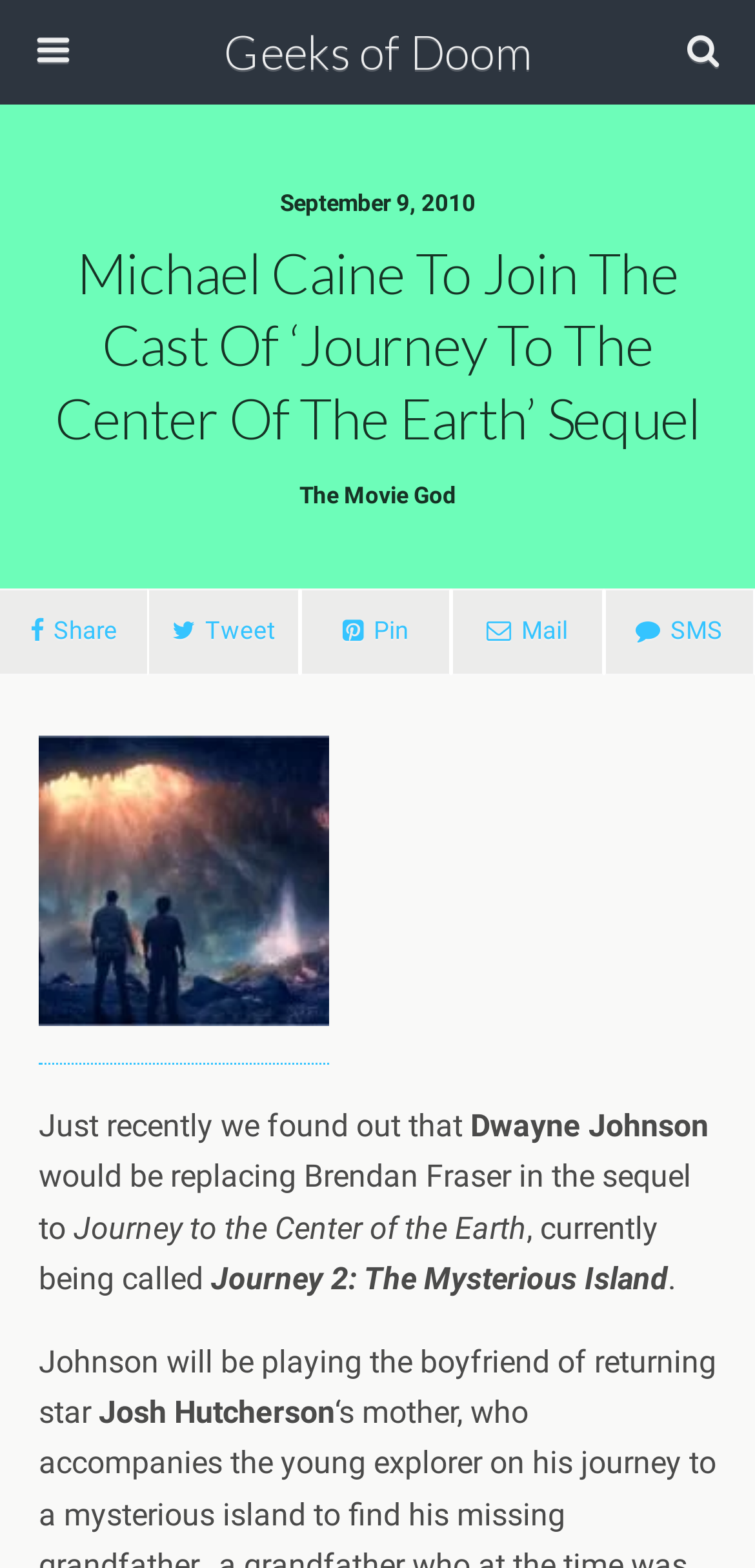Who is replacing Brendan Fraser in the movie sequel?
Please answer using one word or phrase, based on the screenshot.

Dwayne Johnson